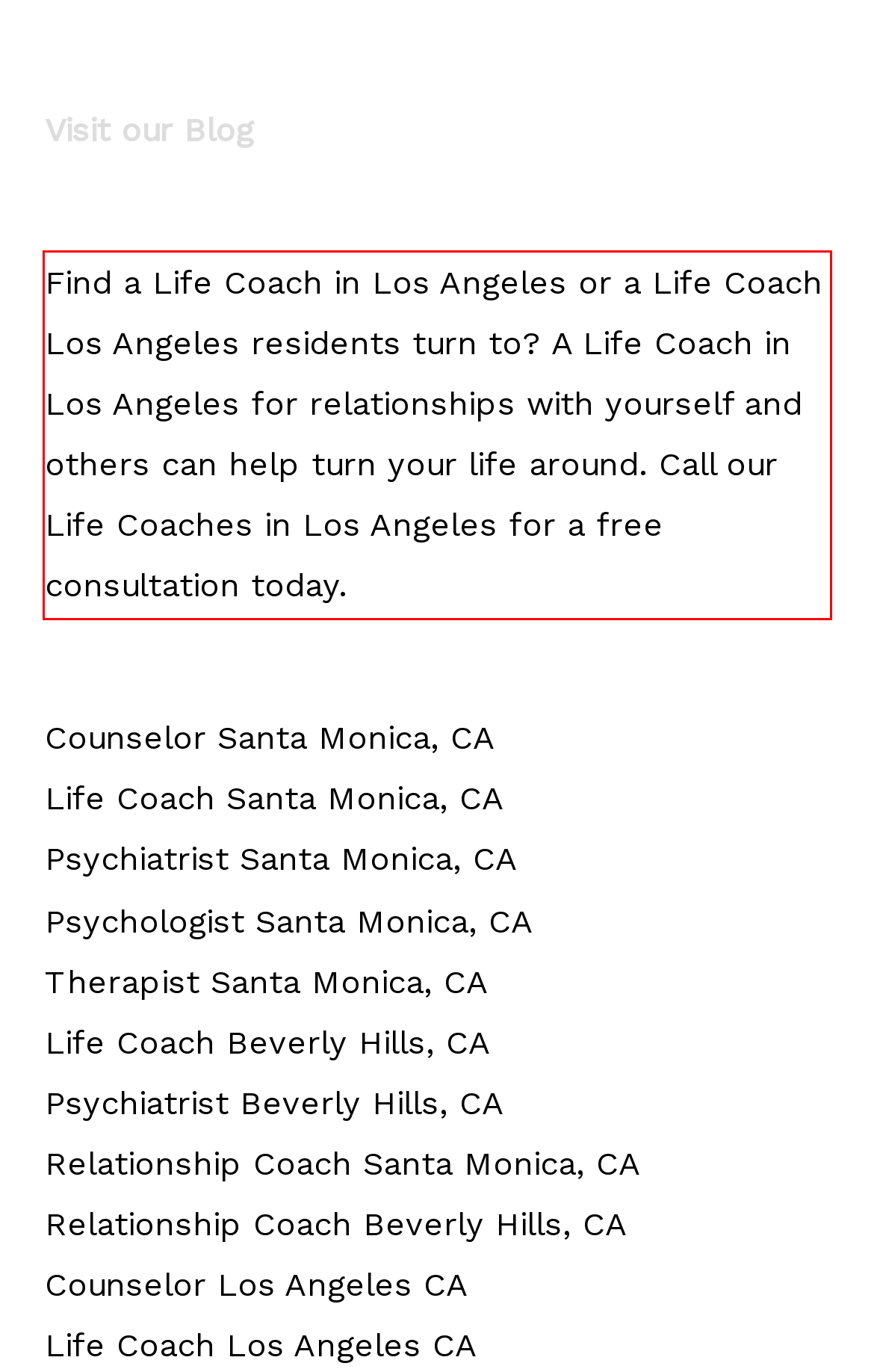Using the provided screenshot of a webpage, recognize and generate the text found within the red rectangle bounding box.

Find a Life Coach in Los Angeles or a Life Coach Los Angeles residents turn to? A Life Coach in Los Angeles for relationships with yourself and others can help turn your life around. Call our Life Coaches in Los Angeles for a free consultation today.